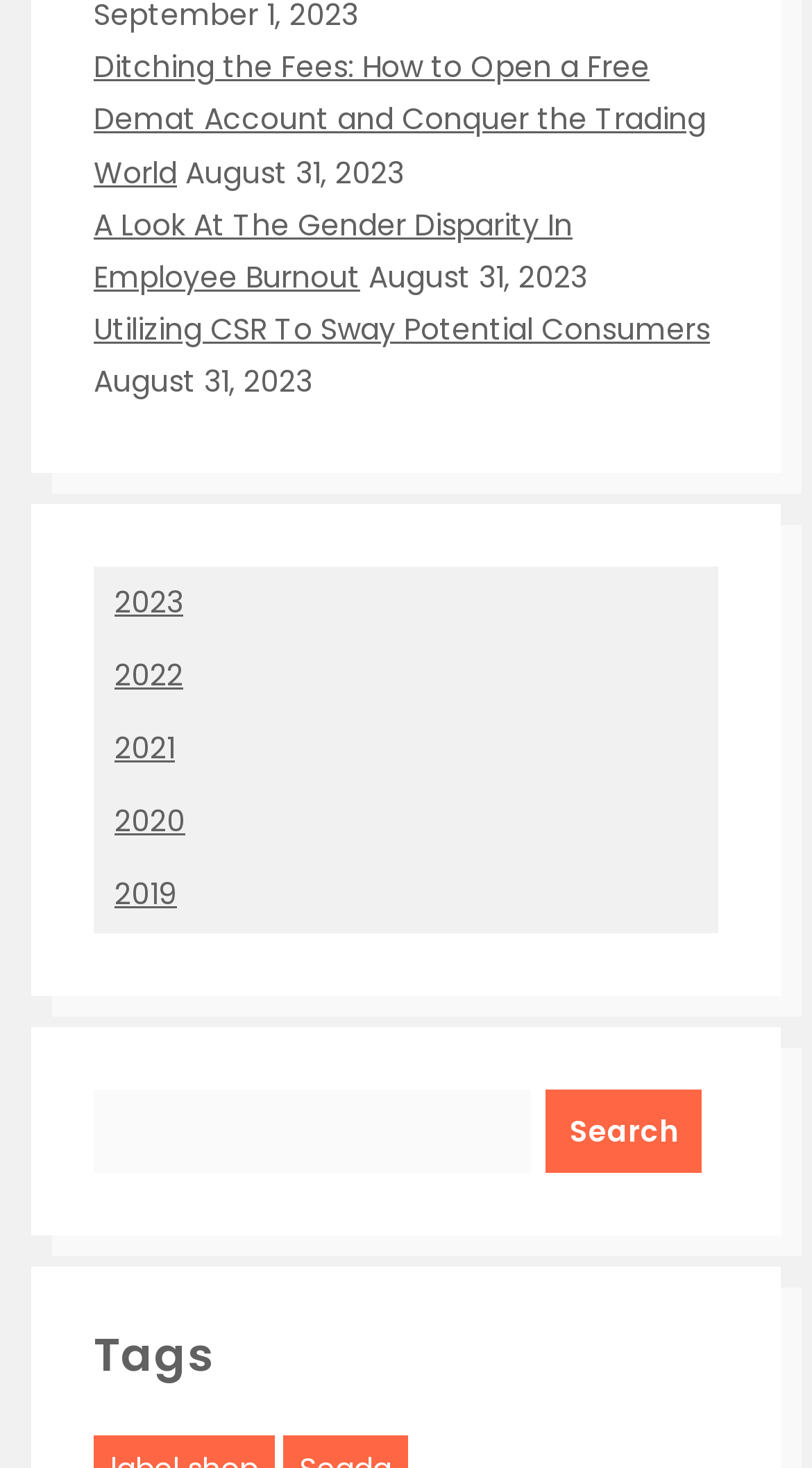Locate the bounding box of the UI element with the following description: "parent_node: Search value="Search"".

[0.672, 0.742, 0.864, 0.798]